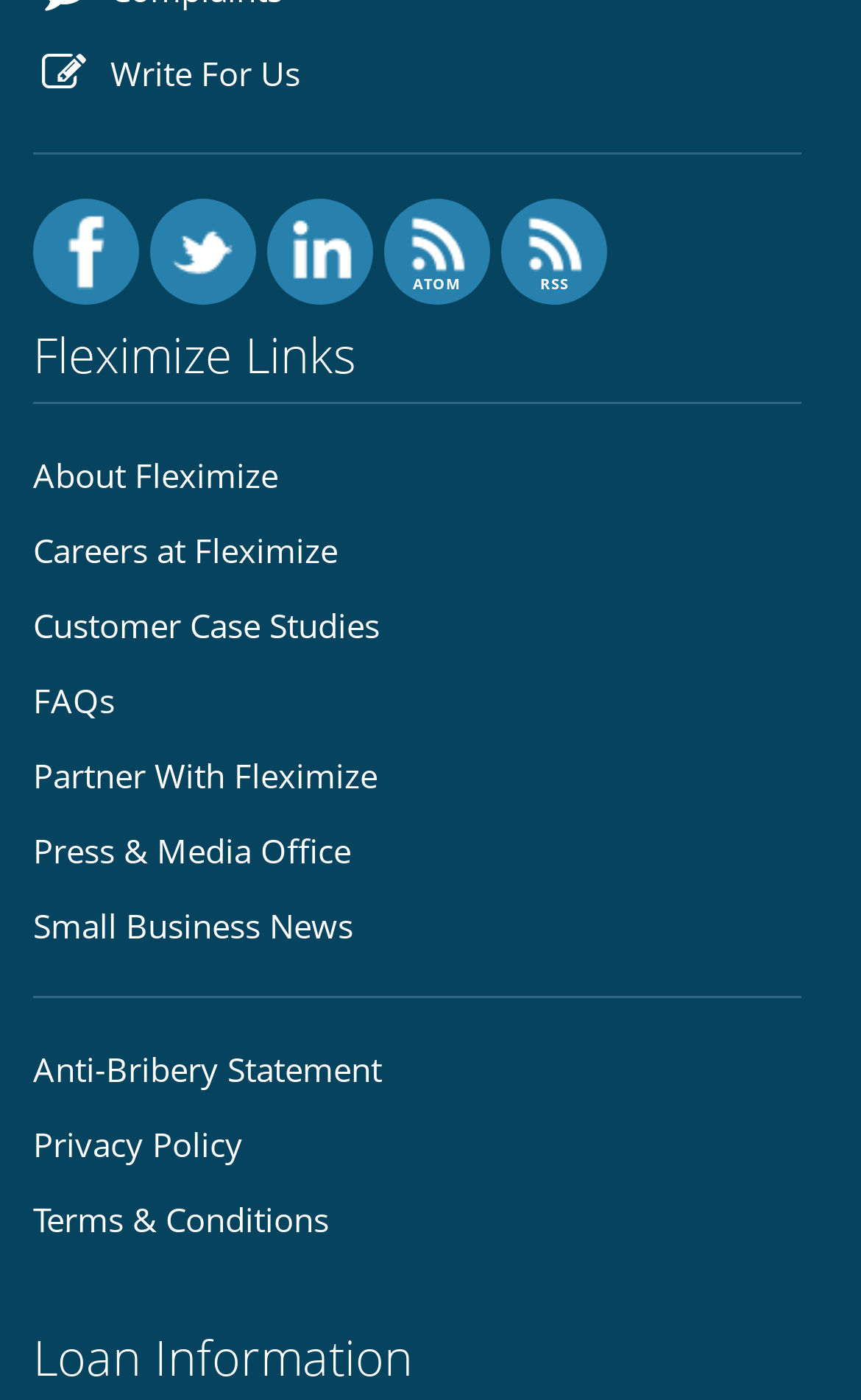How many separators are there in the webpage?
Examine the image and give a concise answer in one word or a short phrase.

2